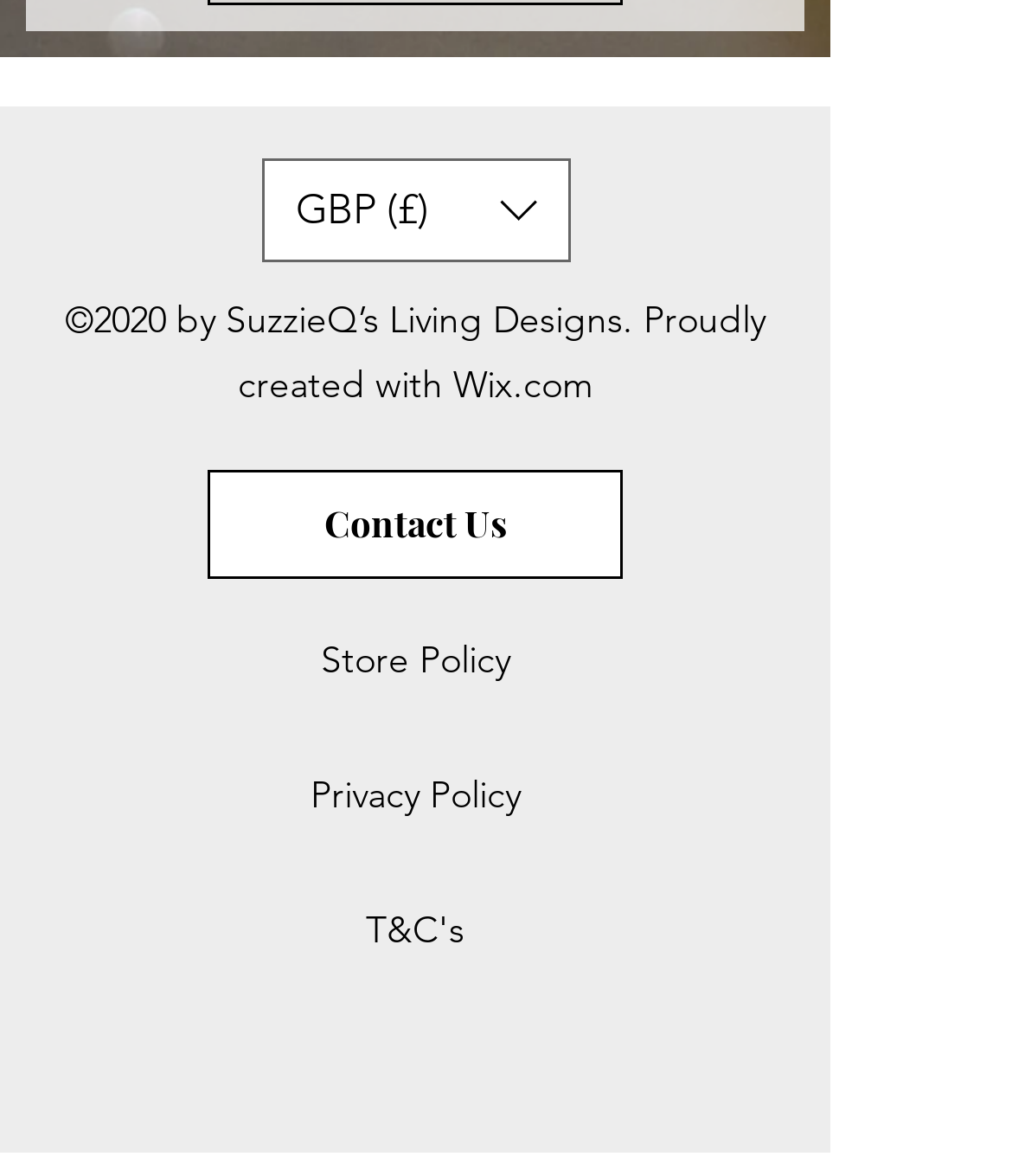Predict the bounding box of the UI element based on this description: "GBP (£)".

[0.259, 0.134, 0.564, 0.222]